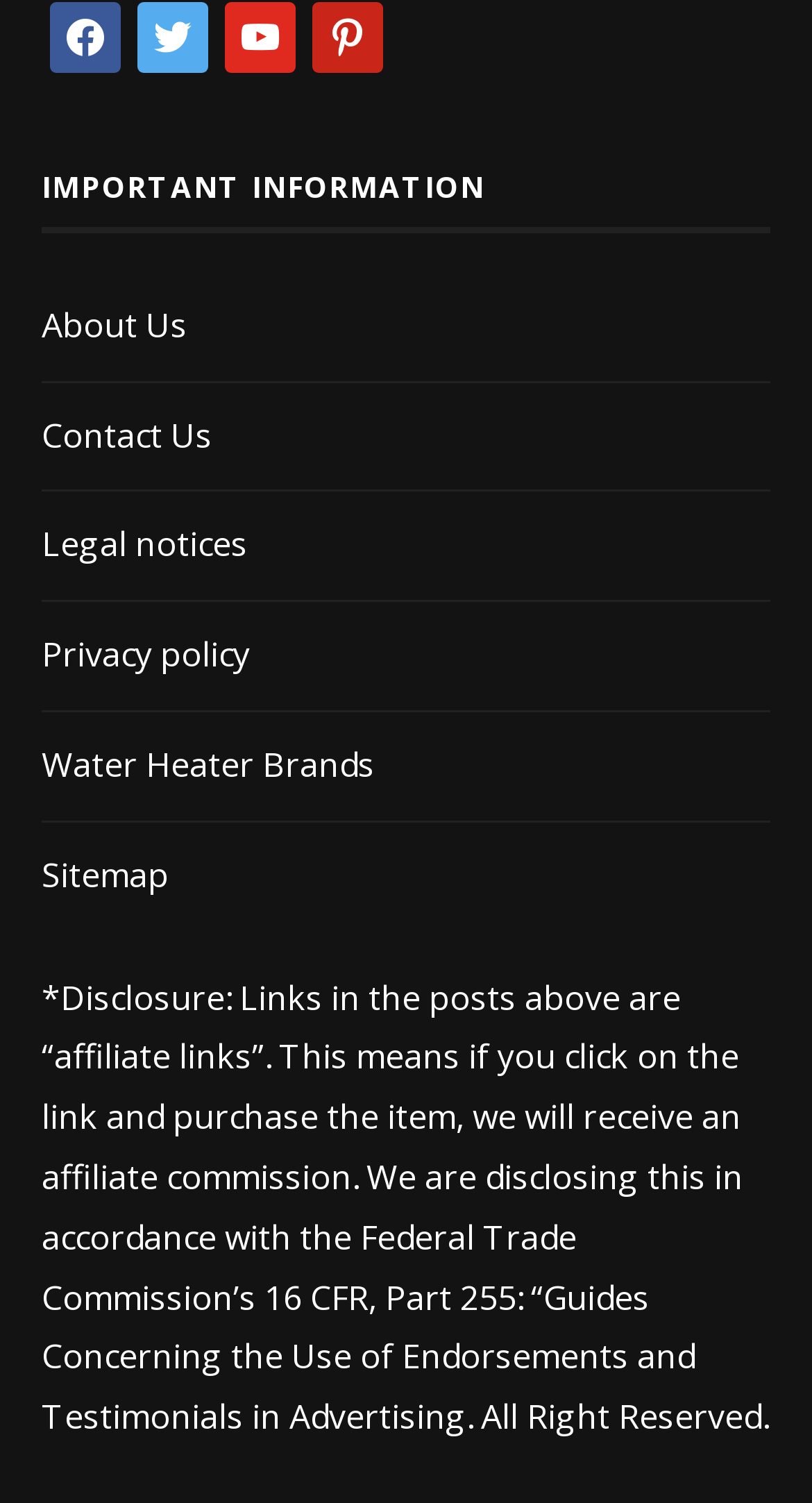What is the last link in the list?
Refer to the image and offer an in-depth and detailed answer to the question.

I looked at the list of links on the webpage and found that the last link is 'Sitemap', which is located at the bottom of the list.